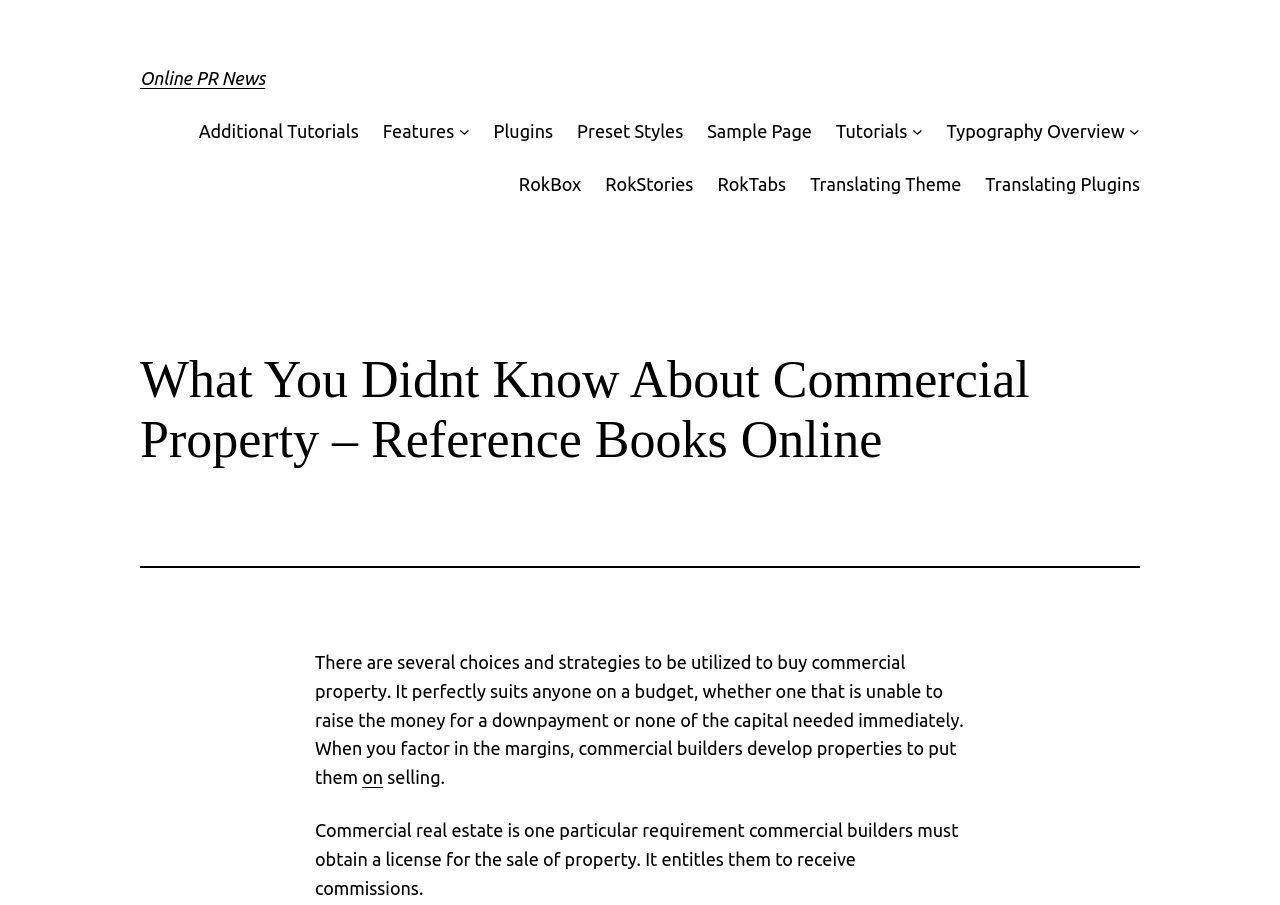Examine the image carefully and respond to the question with a detailed answer: 
What is the purpose of commercial builders?

According to the static text 'Commercial real estate is one particular requirement commercial builders must obtain a license for the sale of property...', commercial builders develop properties to sell them.